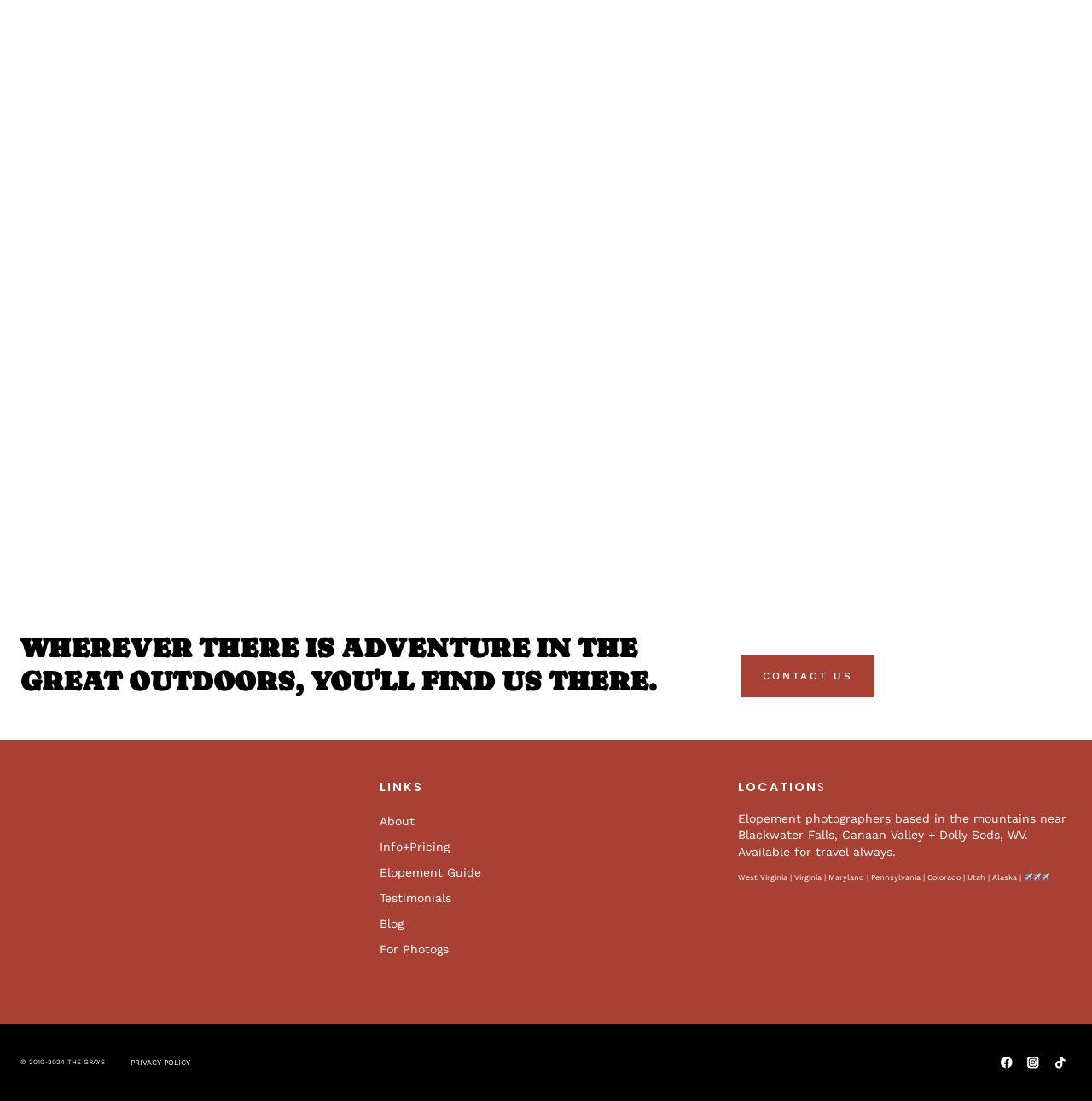Please give a one-word or short phrase response to the following question: 
What is the name of the logo shown on the website?

Nature First